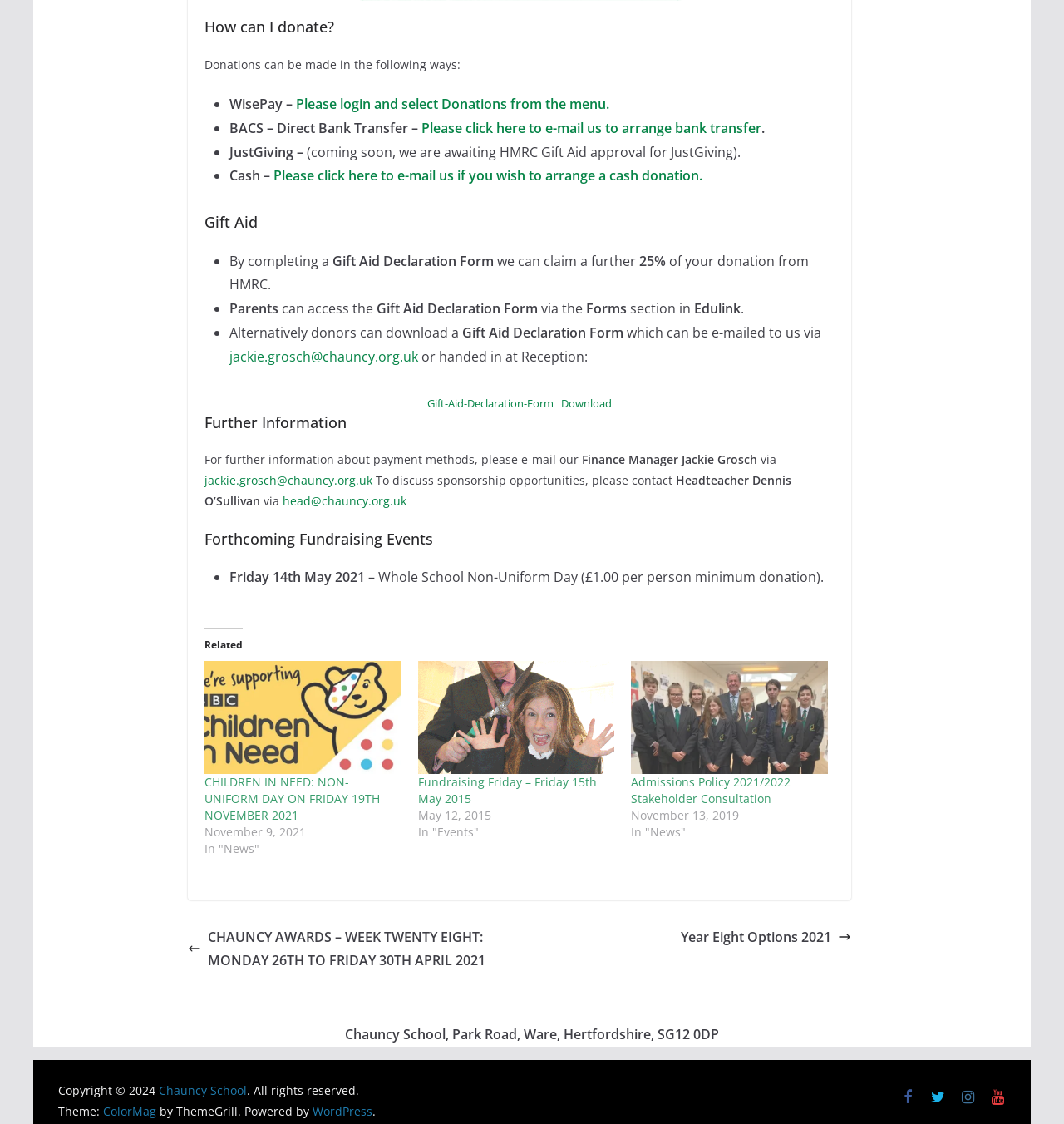Identify the bounding box coordinates of the region that should be clicked to execute the following instruction: "Click to donate via WisePay".

[0.278, 0.084, 0.573, 0.101]